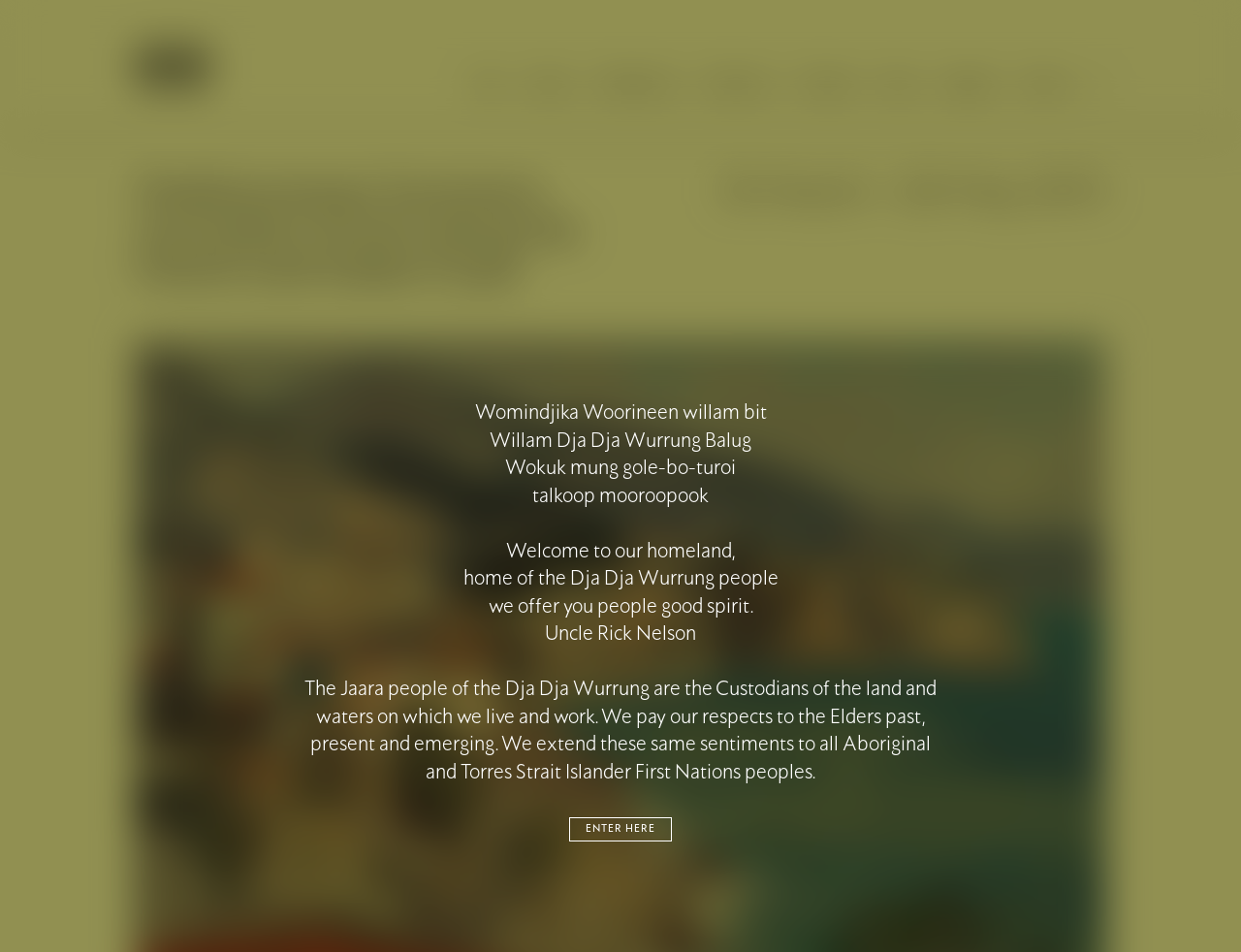What is the theme of the text at the bottom of the webpage?
Based on the image, answer the question with as much detail as possible.

I found the answer by looking at the text element with the text 'The Jaara people of the Dja Dja Wurrung are the Custodians of the land and waters on which we live and work...' and its location at the bottom of the webpage, indicating that it is a statement of respect and acknowledgement of the Indigenous people's connection to the land.